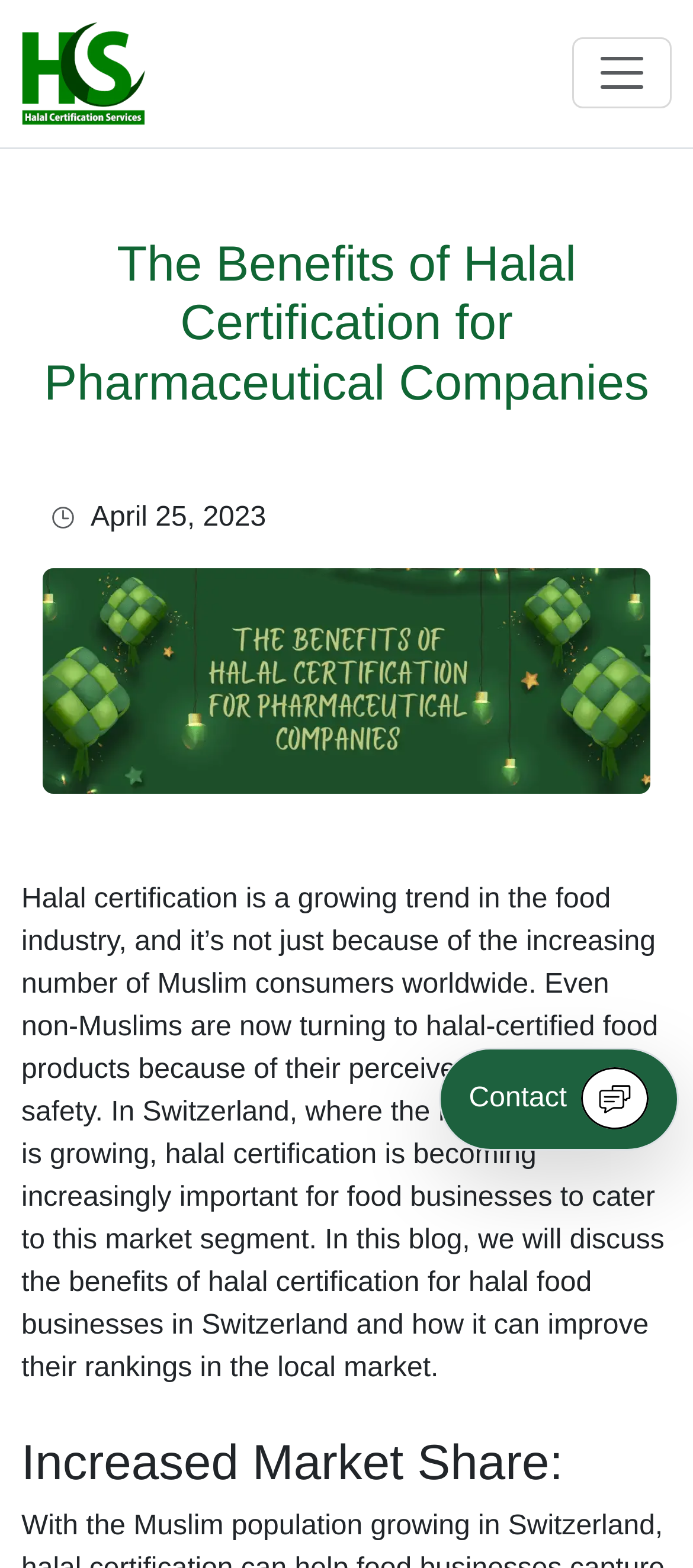Give a one-word or short phrase answer to the question: 
What is the benefit of halal certification mentioned in the webpage?

Increased market share